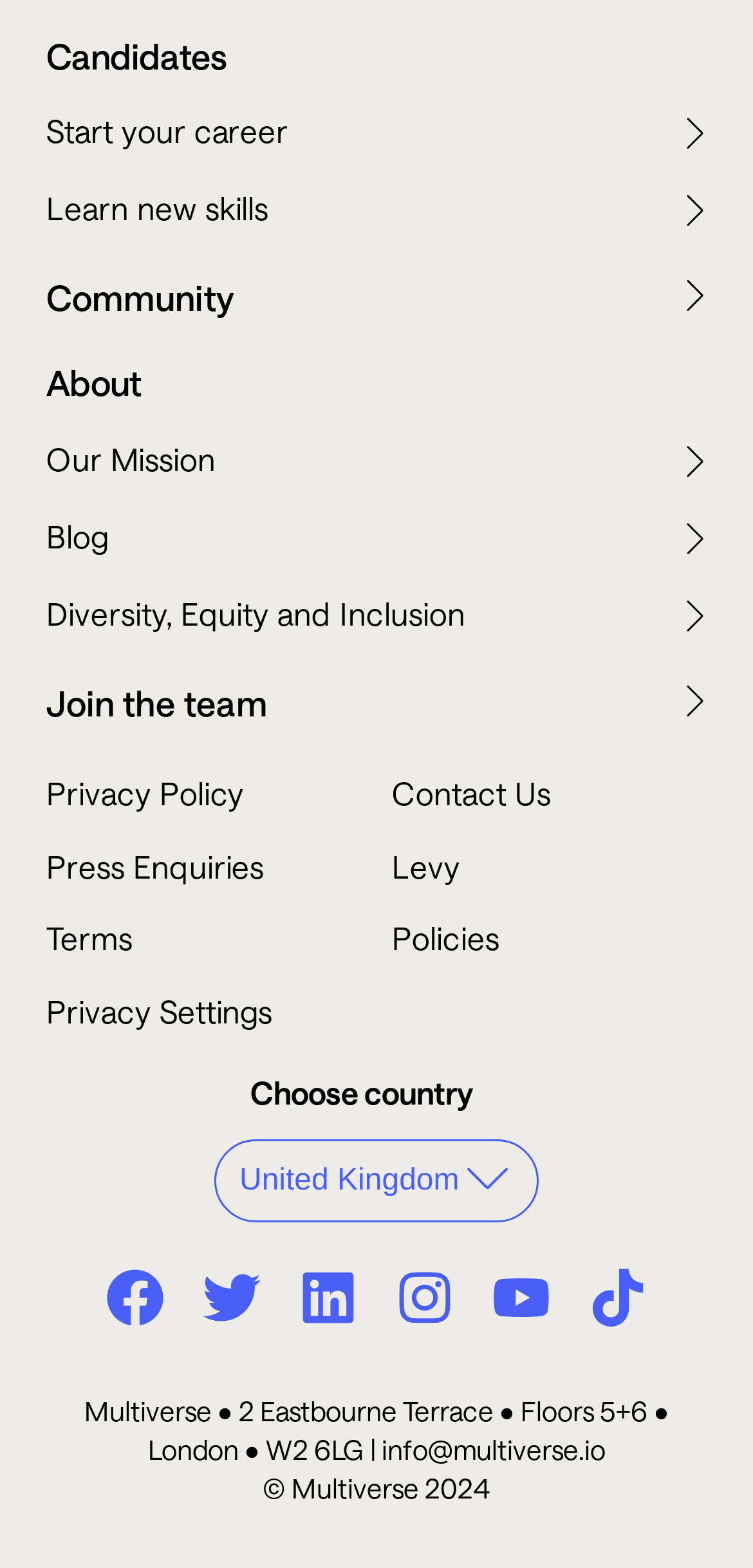Predict the bounding box coordinates of the UI element that matches this description: "Privacy Settings". The coordinates should be in the format [left, top, right, bottom] with each value between 0 and 1.

[0.062, 0.631, 0.938, 0.658]